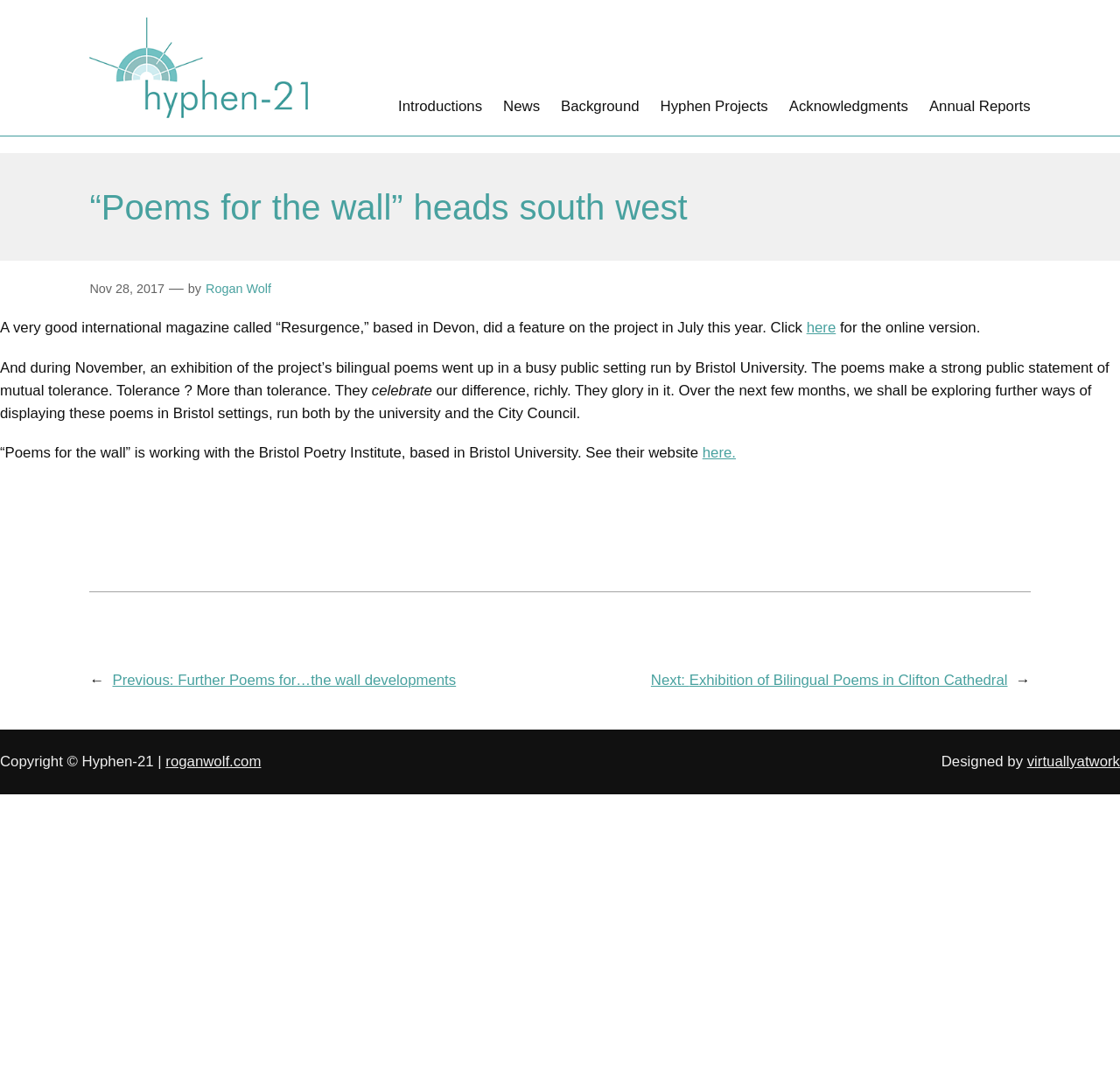Indicate the bounding box coordinates of the element that must be clicked to execute the instruction: "Read the article by Rogan Wolf". The coordinates should be given as four float numbers between 0 and 1, i.e., [left, top, right, bottom].

[0.184, 0.262, 0.242, 0.275]